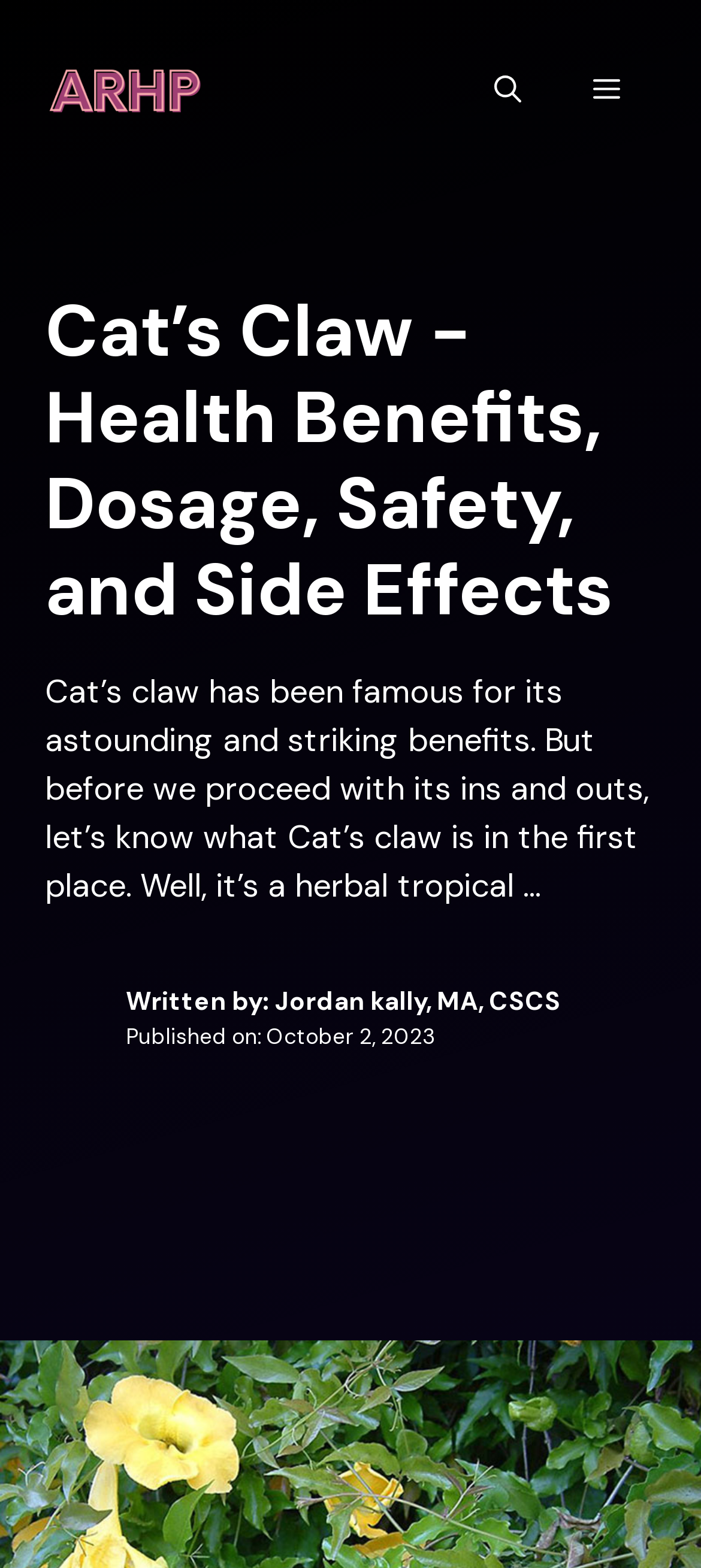What is the image below the heading?
Please ensure your answer to the question is detailed and covers all necessary aspects.

The image below the heading can be determined by looking at the image element with the description 'Photo of author' which suggests that the image is a photo of the author.